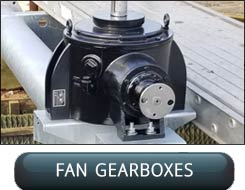Please look at the image and answer the question with a detailed explanation: What is the purpose of the button below the image?

The button labeled 'FAN GEARBOXES' below the image invites users to explore more about this specific component and its applications in aftermarket solutions, suggesting that the button is a gateway to further information on fan gearboxes.